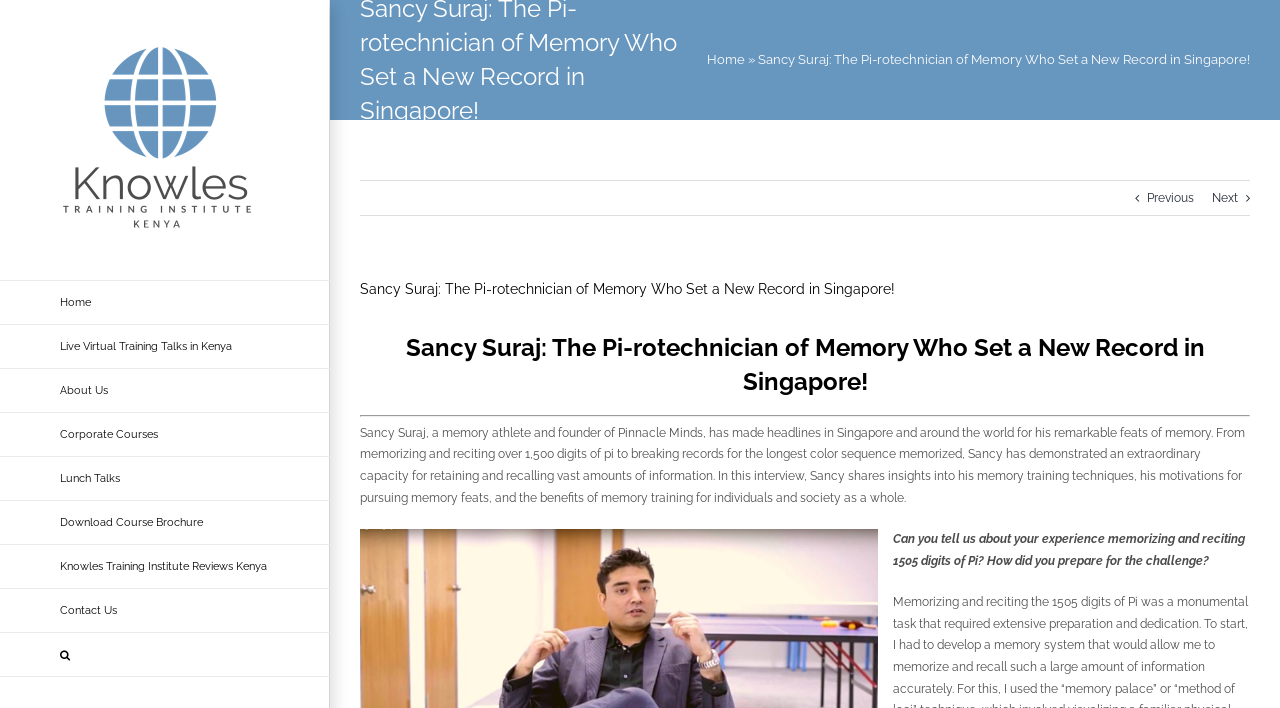Please provide the bounding box coordinate of the region that matches the element description: Previous. Coordinates should be in the format (top-left x, top-left y, bottom-right x, bottom-right y) and all values should be between 0 and 1.

[0.896, 0.256, 0.933, 0.304]